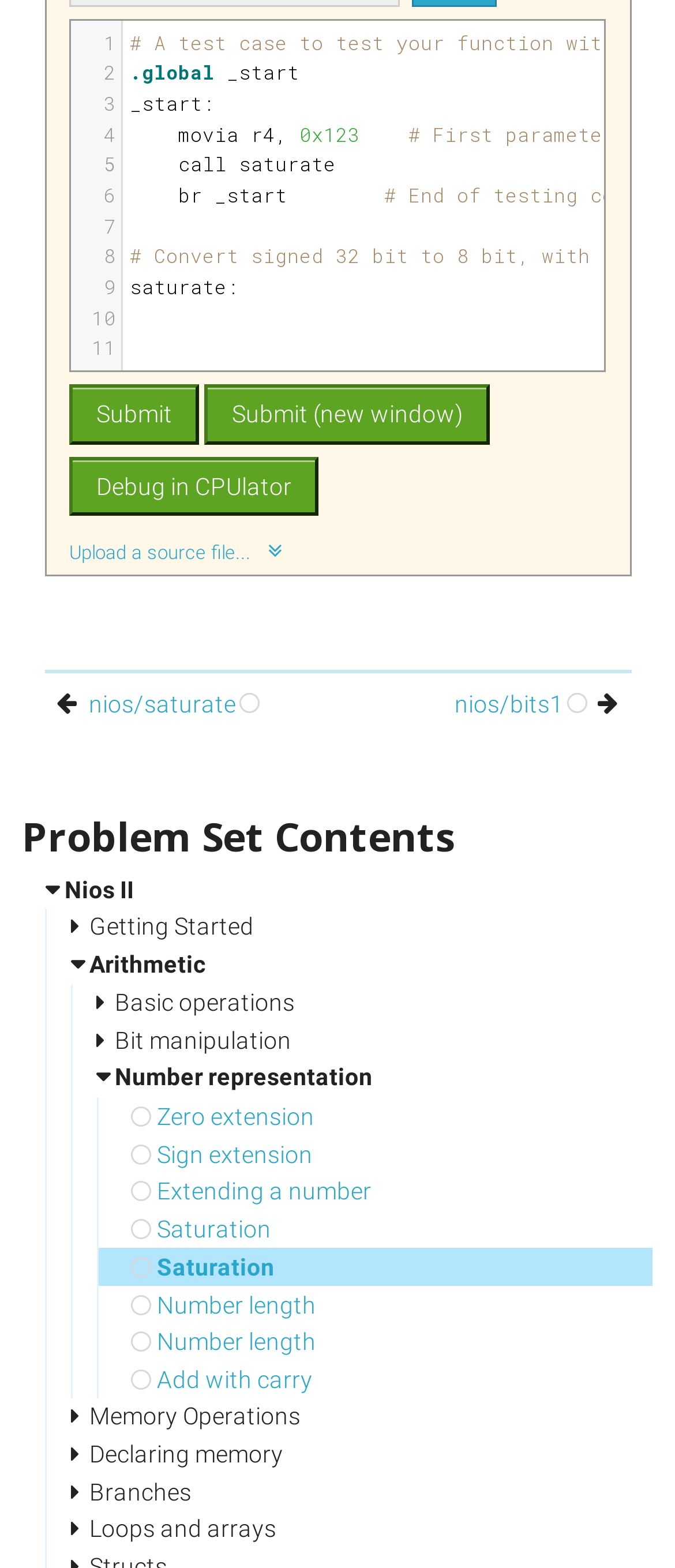Predict the bounding box coordinates of the UI element that matches this description: "Upload a source file...". The coordinates should be in the format [left, top, right, bottom] with each value between 0 and 1.

[0.103, 0.344, 0.897, 0.358]